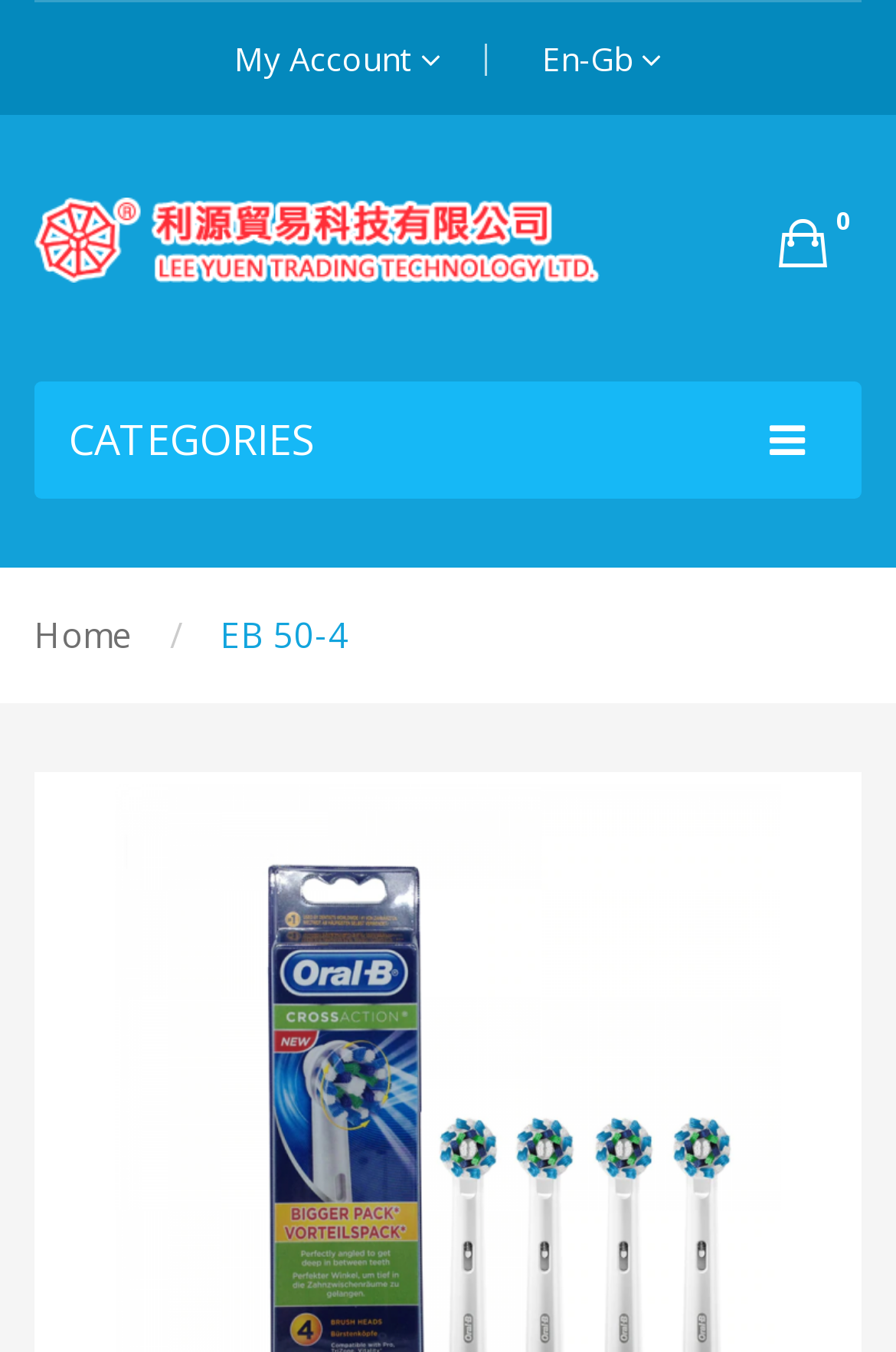Given the description of the UI element: "en-gb", predict the bounding box coordinates in the form of [left, top, right, bottom], with each value being a float between 0 and 1.

[0.605, 0.002, 0.738, 0.085]